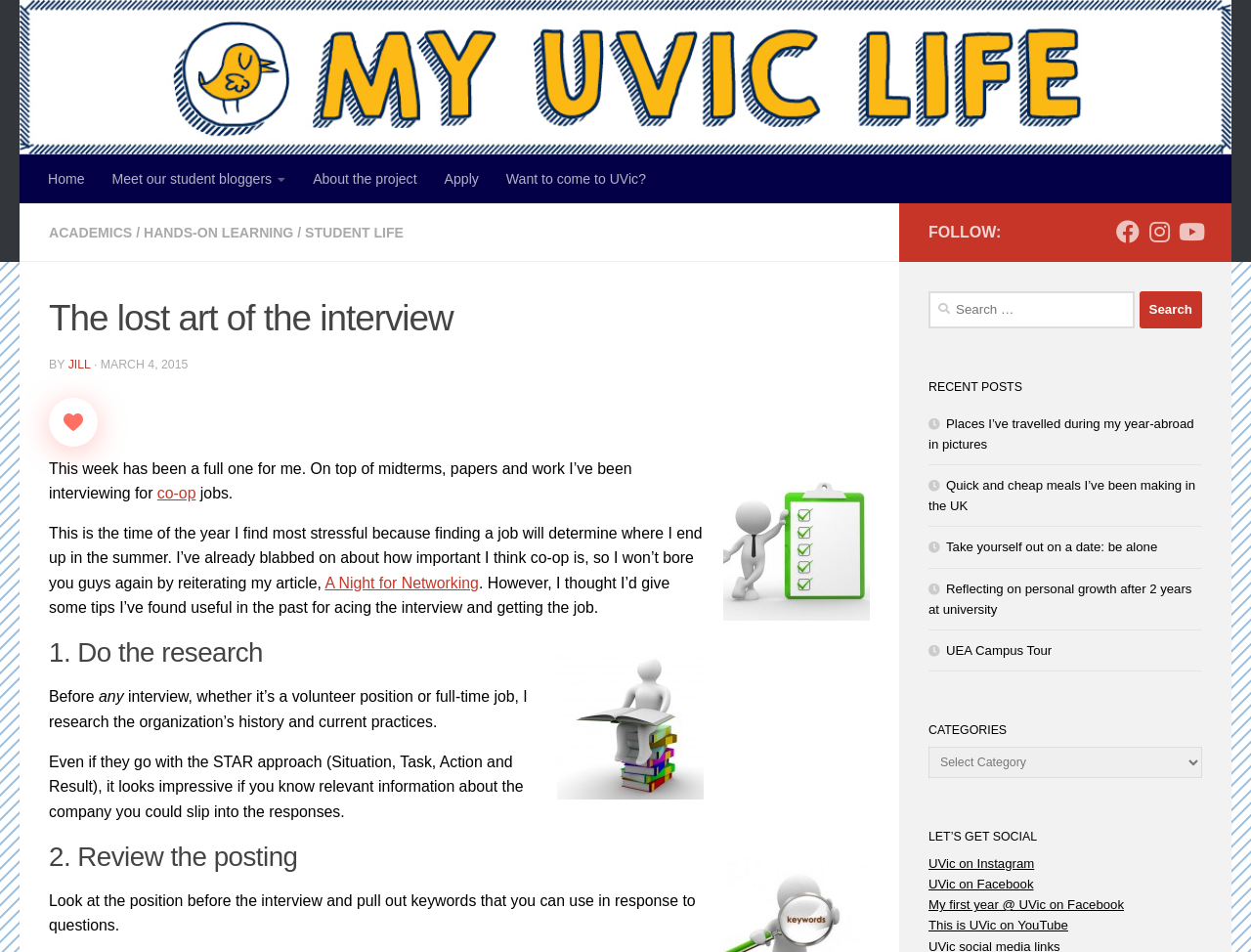Pinpoint the bounding box coordinates of the area that should be clicked to complete the following instruction: "Follow UVic on Instagram". The coordinates must be given as four float numbers between 0 and 1, i.e., [left, top, right, bottom].

[0.917, 0.231, 0.936, 0.256]